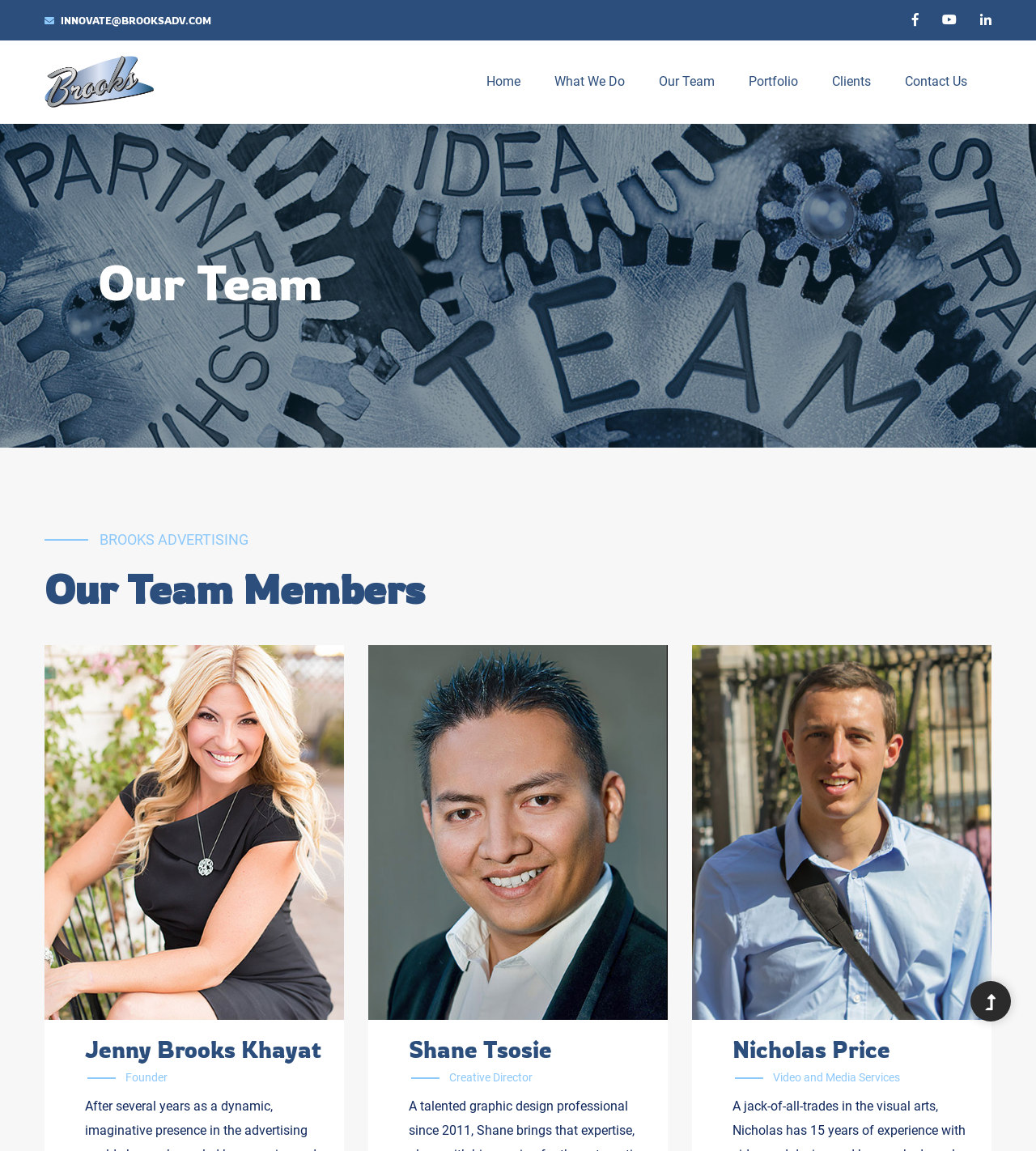Identify the bounding box for the element characterized by the following description: "Portfolio".

[0.708, 0.035, 0.785, 0.107]